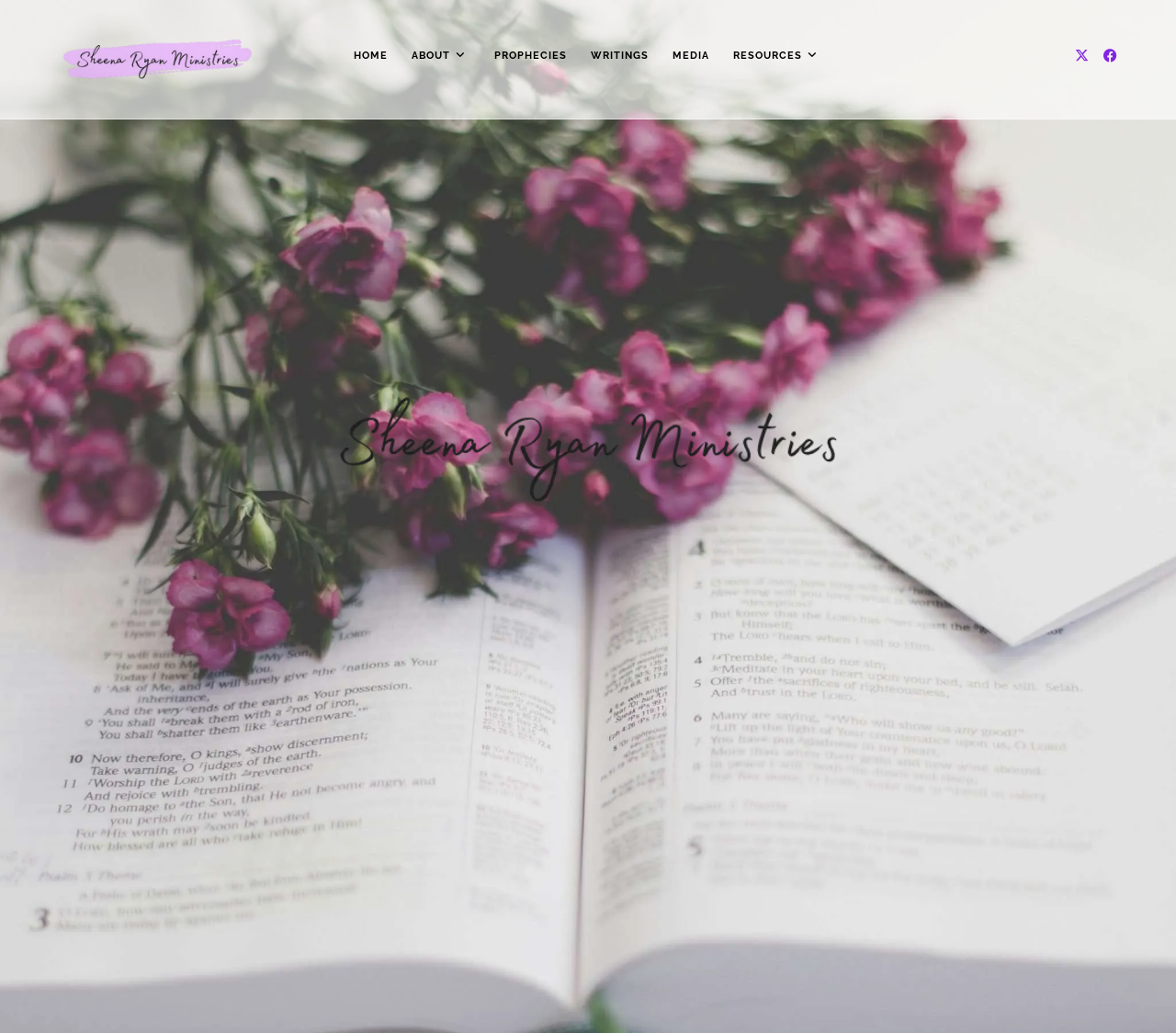How many main sections are present in the webpage?
Please provide a single word or phrase in response based on the screenshot.

7